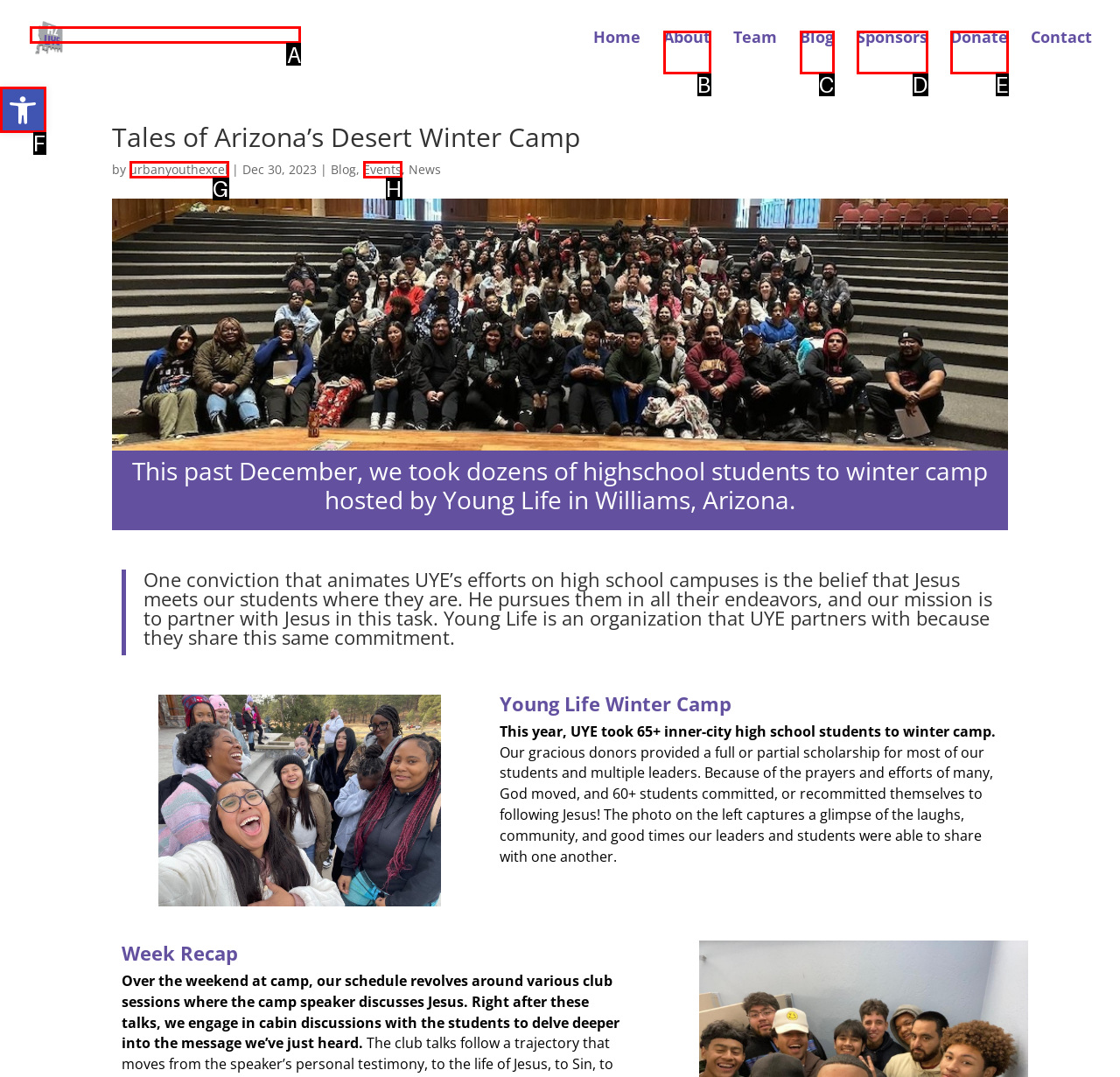Select the letter of the element you need to click to complete this task: Click the Free Consultation link
Answer using the letter from the specified choices.

None